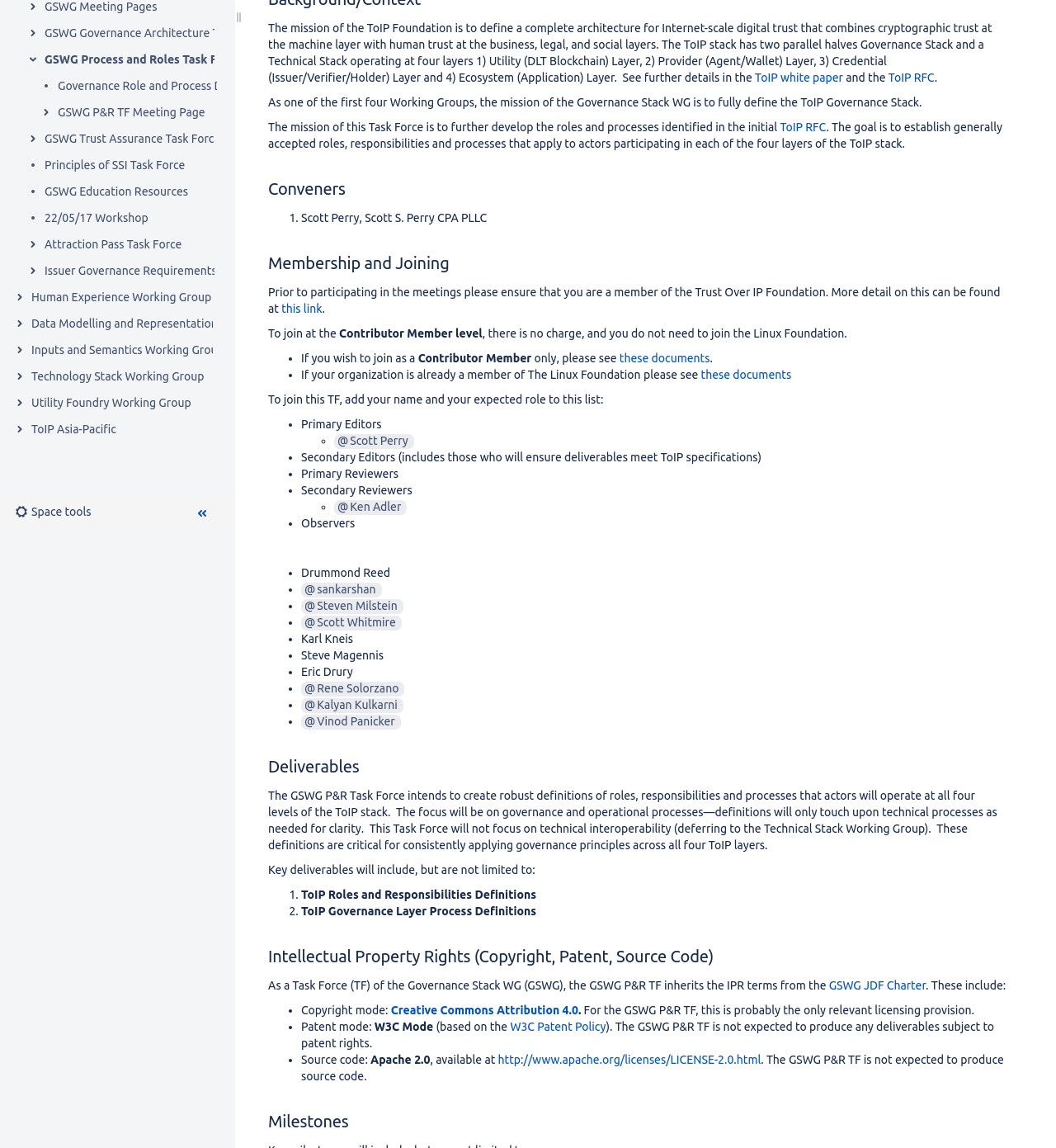Identify the bounding box coordinates for the UI element described by the following text: "Principles of SSI Task Force". Provide the coordinates as four float numbers between 0 and 1, in the format [left, top, right, bottom].

[0.042, 0.137, 0.175, 0.151]